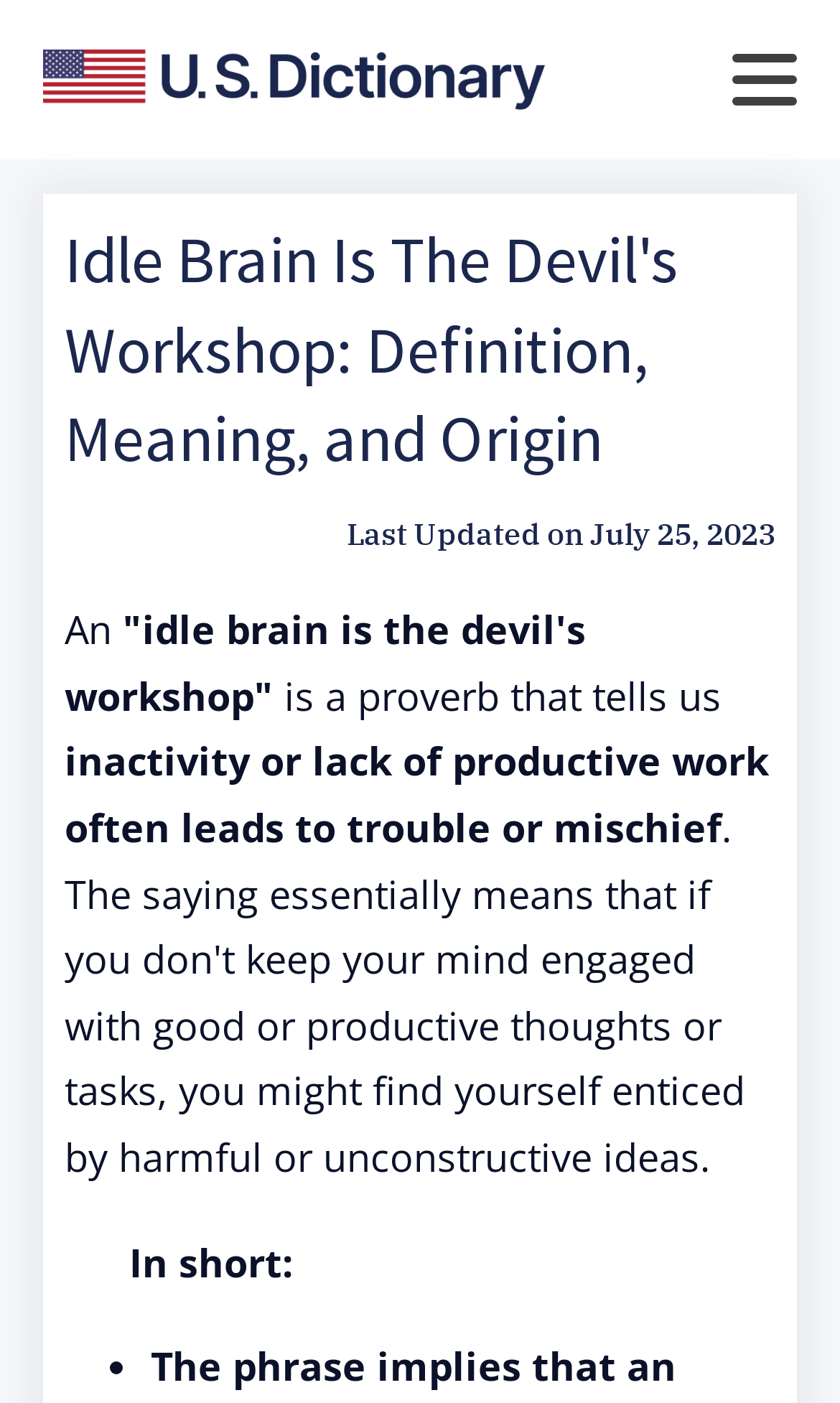Provide a single word or phrase answer to the question: 
What is the date of the last update?

July 25, 2023